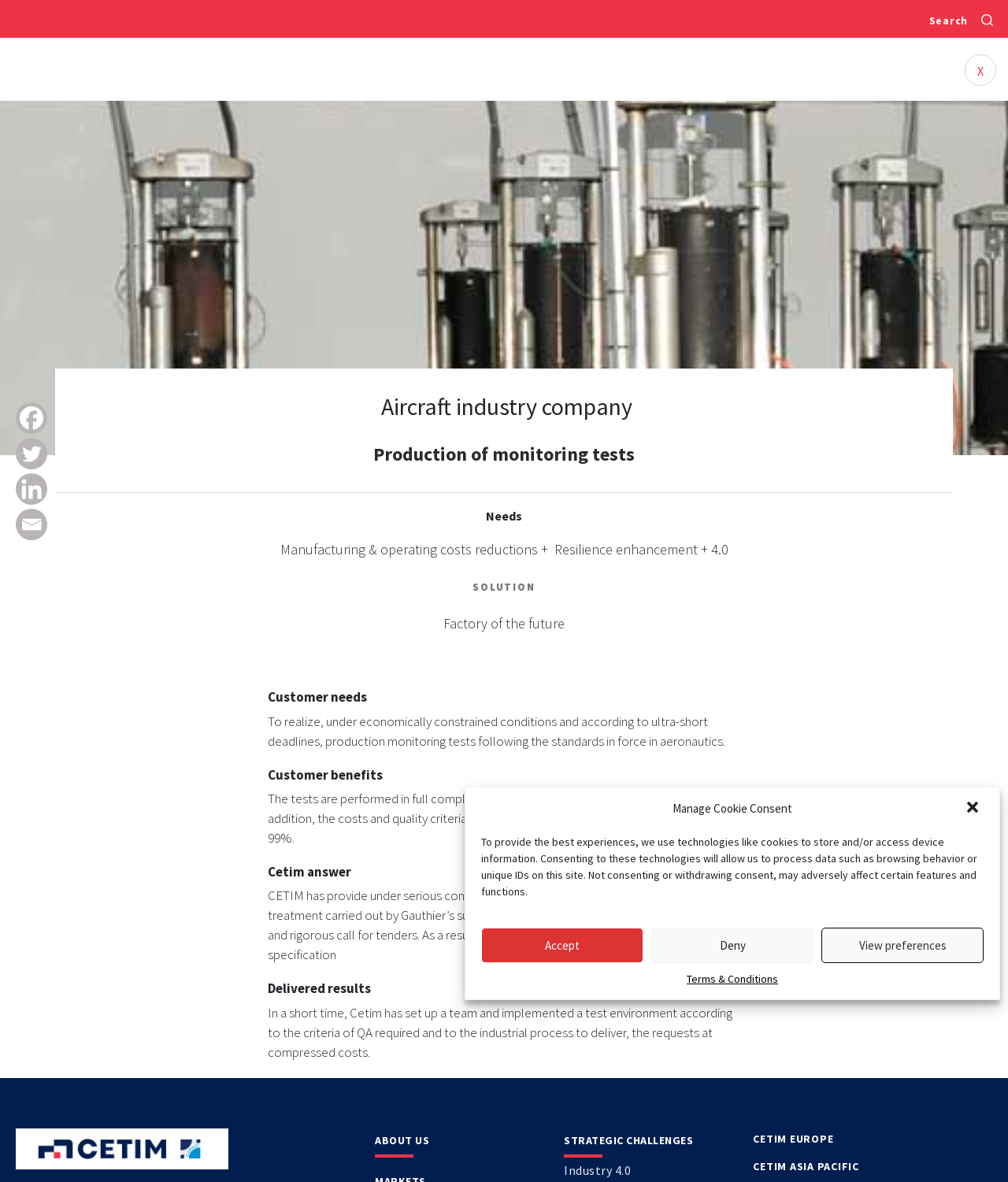Please determine the bounding box coordinates of the clickable area required to carry out the following instruction: "Read about Aircraft industry company". The coordinates must be four float numbers between 0 and 1, represented as [left, top, right, bottom].

[0.066, 0.332, 0.934, 0.356]